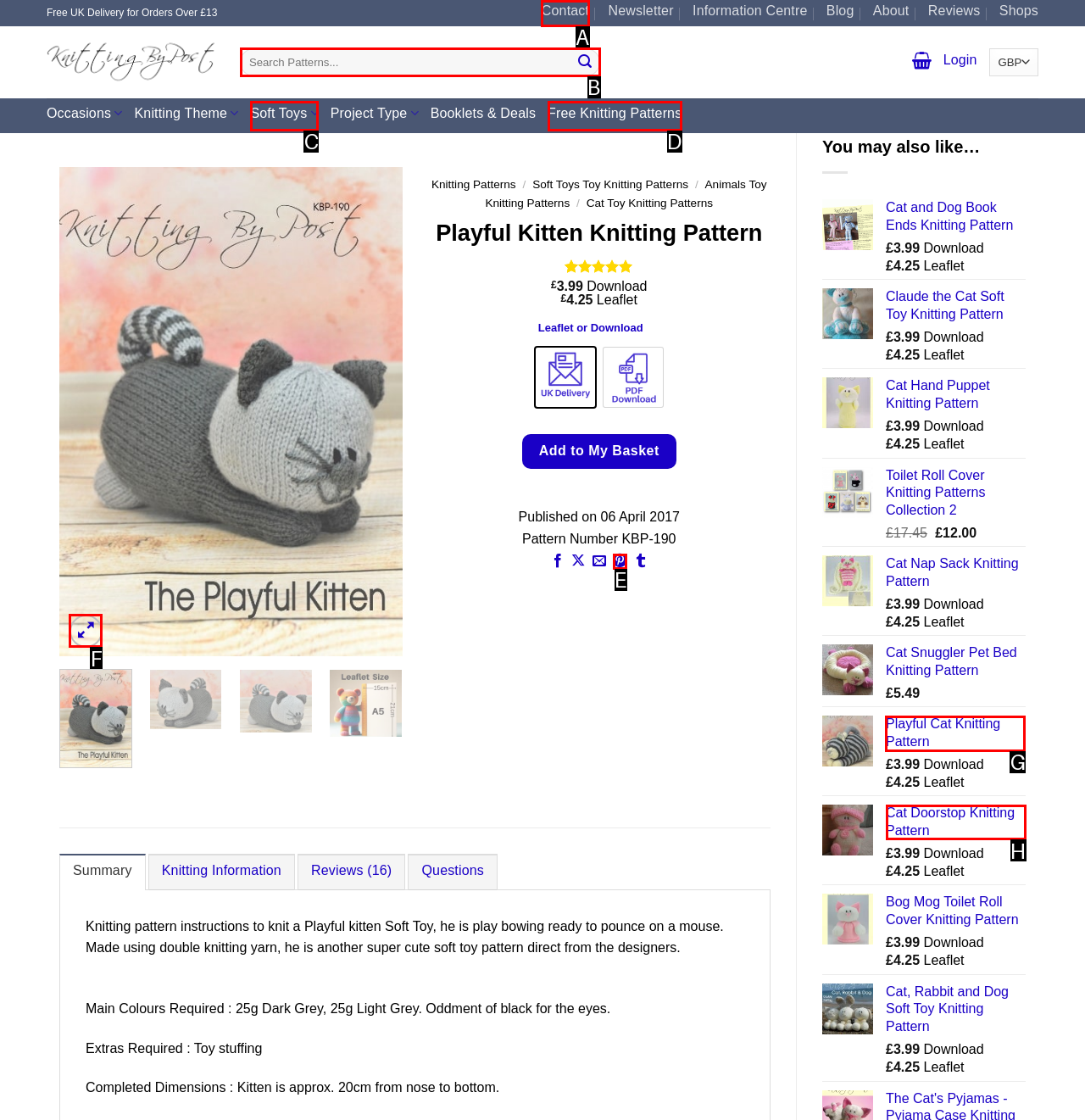Select the correct HTML element to complete the following task: Download the Playful Kitten Soft Toy knitting pattern
Provide the letter of the choice directly from the given options.

G